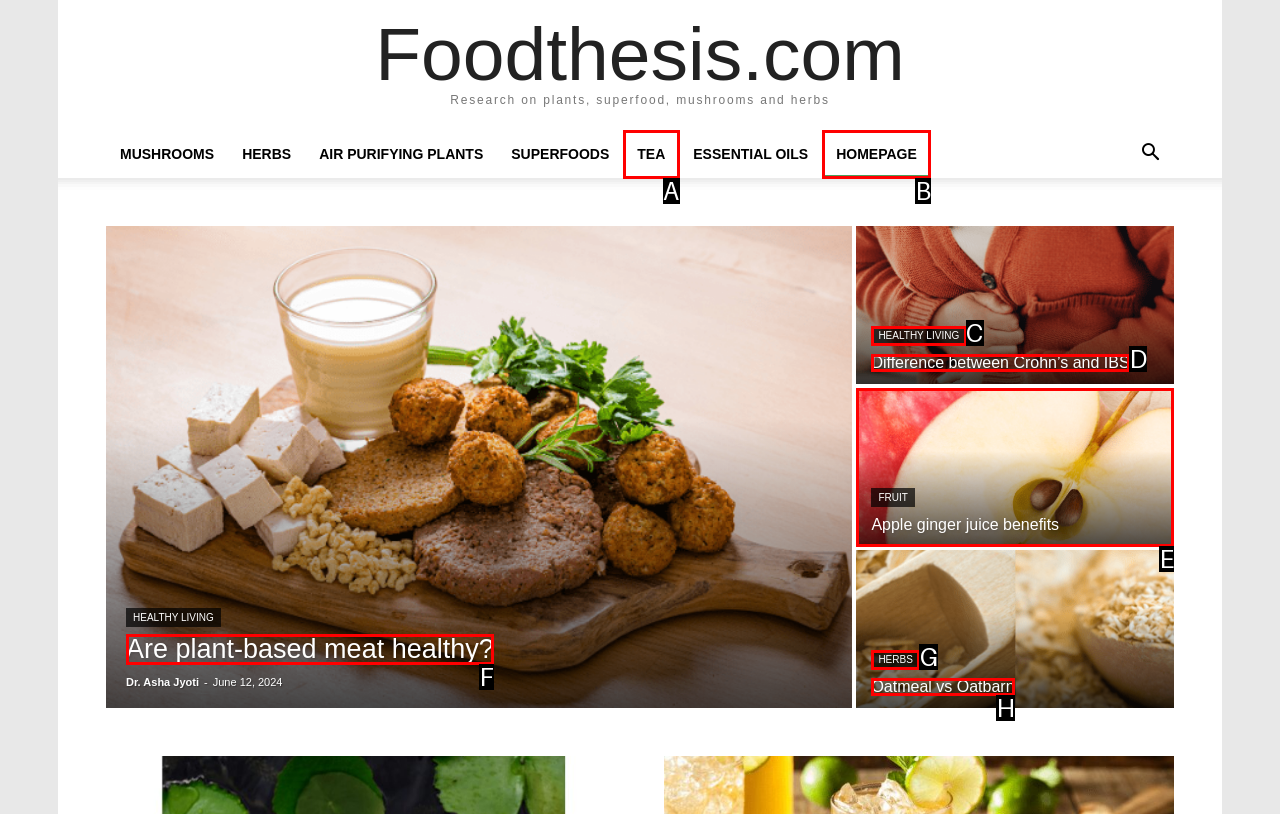Based on the description Healthy living, identify the most suitable HTML element from the options. Provide your answer as the corresponding letter.

C